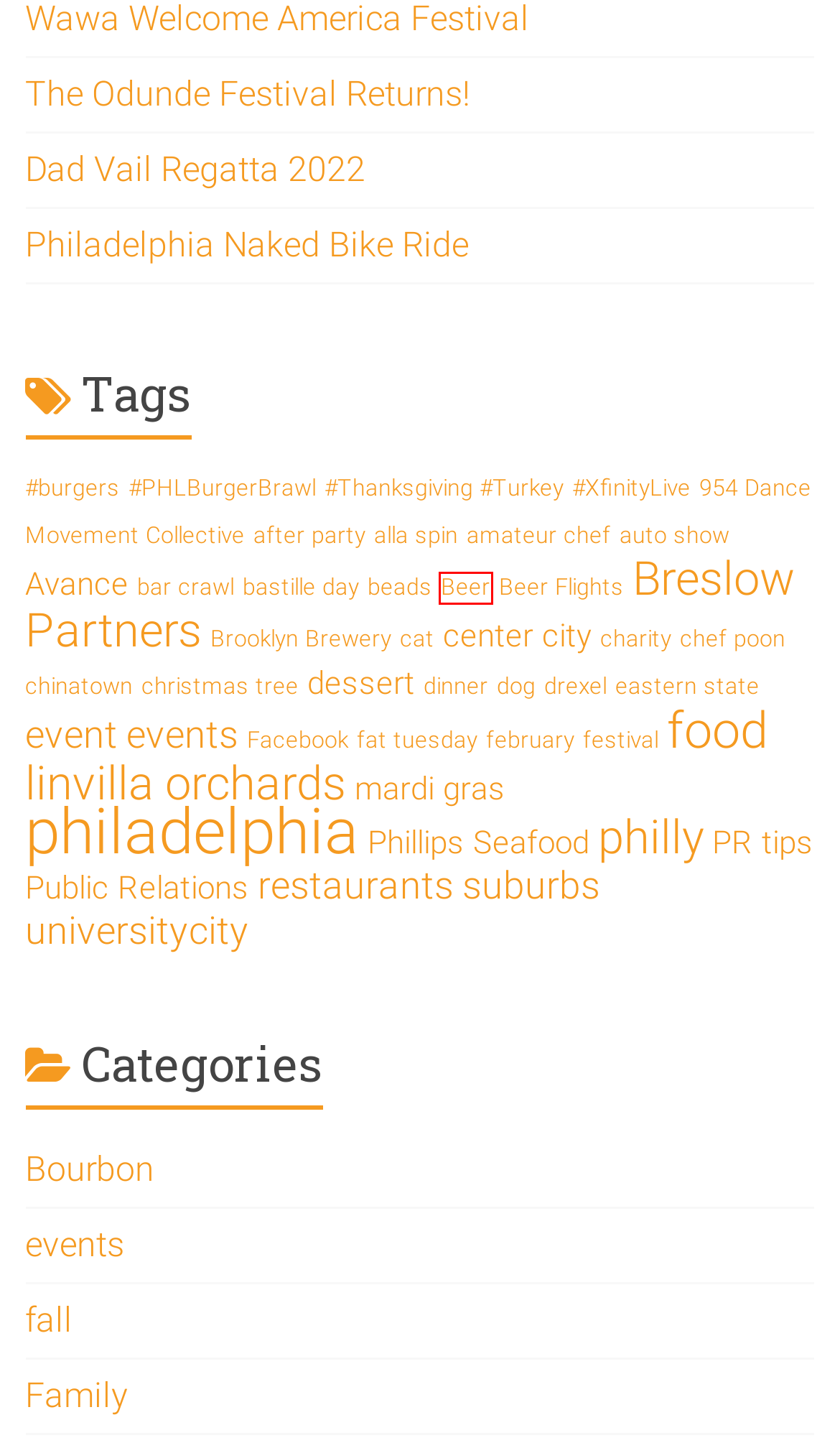After examining the screenshot of a webpage with a red bounding box, choose the most accurate webpage description that corresponds to the new page after clicking the element inside the red box. Here are the candidates:
A. suburbs | The Breslow Buzz: PR, Food, News, Philadelphia
B. restaurants | The Breslow Buzz: PR, Food, News, Philadelphia
C. auto show | The Breslow Buzz: PR, Food, News, Philadelphia
D. mardi gras | The Breslow Buzz: PR, Food, News, Philadelphia
E. #burgers | The Breslow Buzz: PR, Food, News, Philadelphia
F. Dad Vail Regatta 2022 | The Breslow Buzz: PR, Food, News, Philadelphia
G. Beer | The Breslow Buzz: PR, Food, News, Philadelphia
H. dog | The Breslow Buzz: PR, Food, News, Philadelphia

G